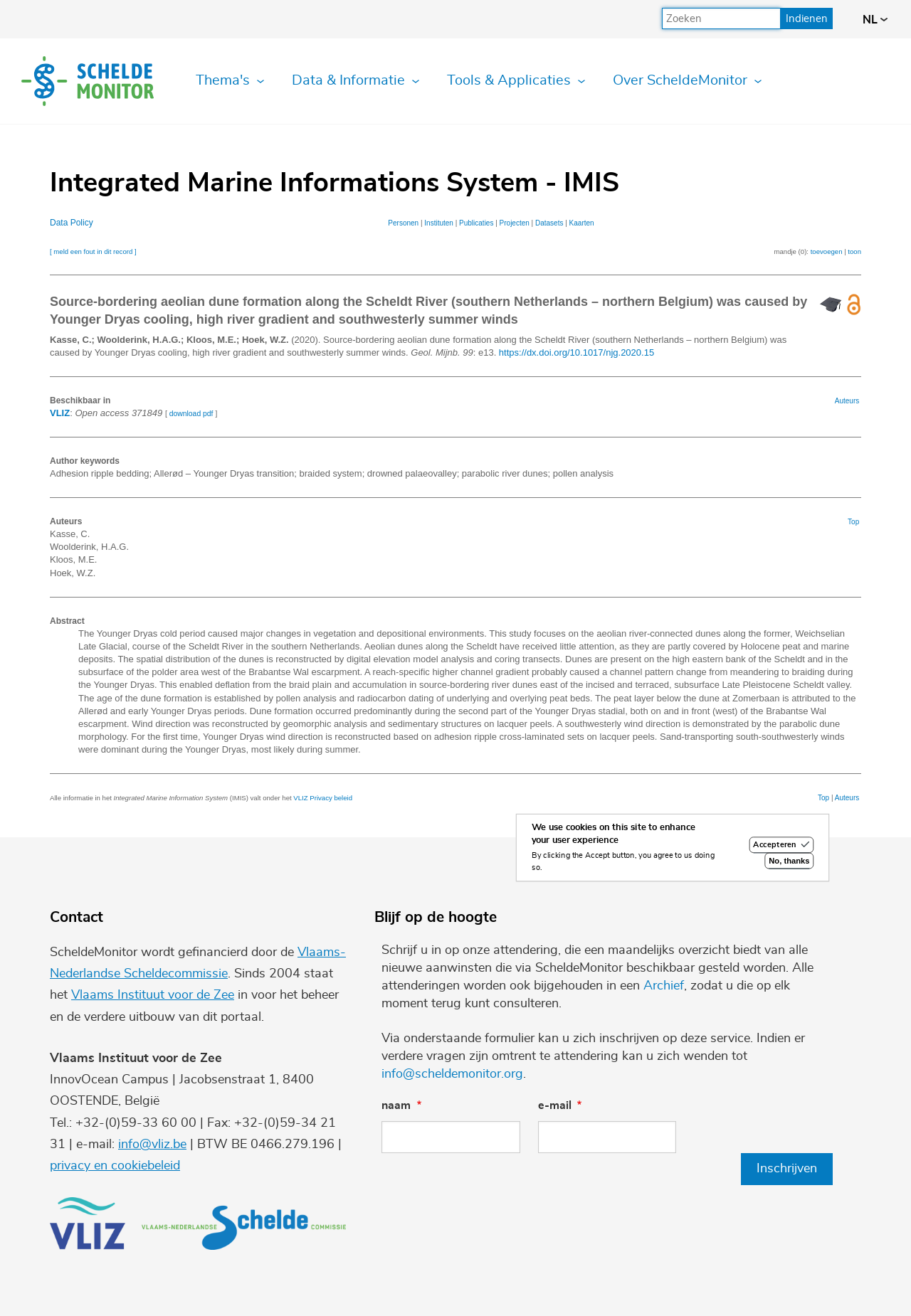What is the topic of the article?
Using the image, give a concise answer in the form of a single word or short phrase.

Source-bordering aeolian dune formation